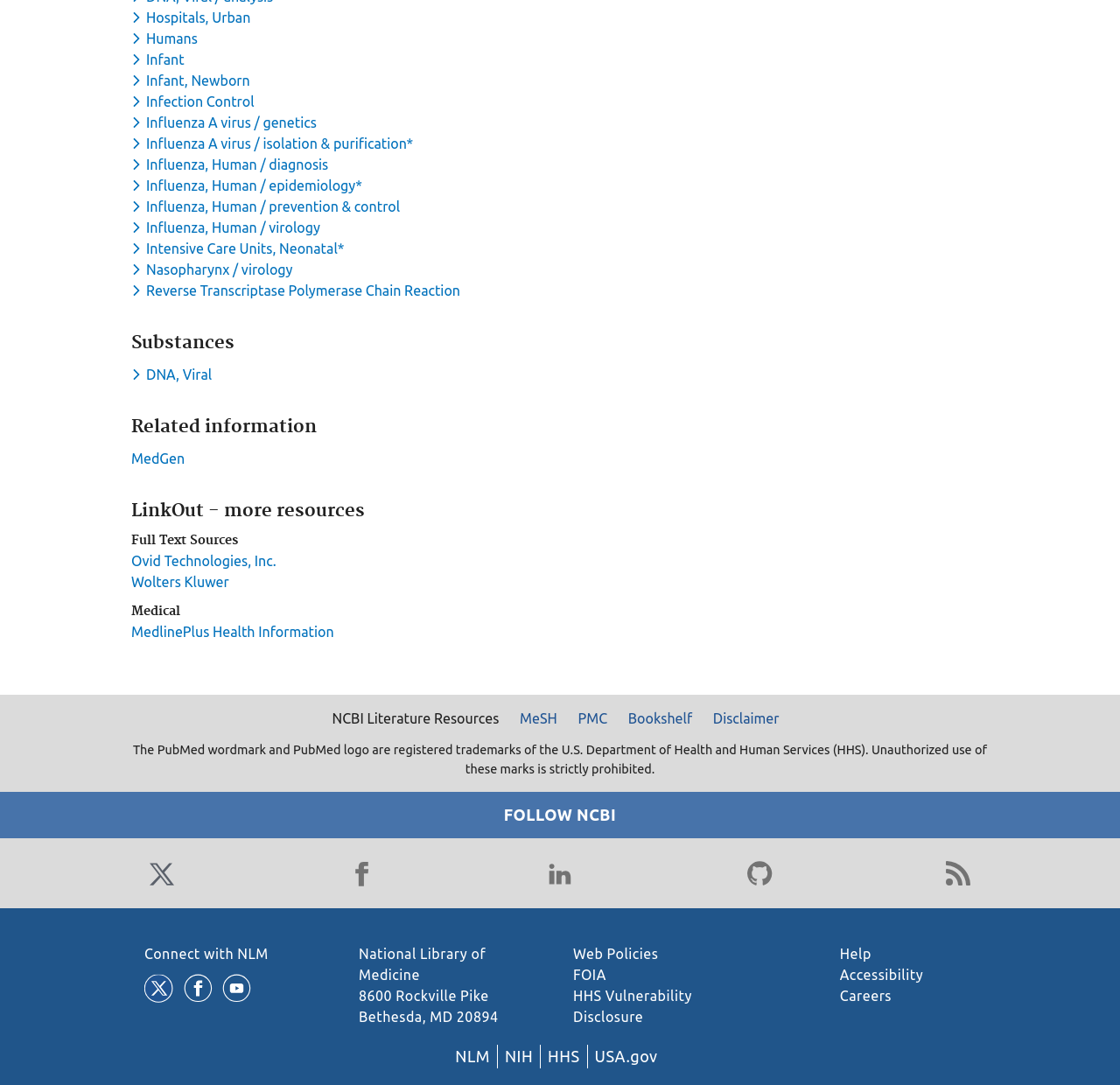Please identify the bounding box coordinates of the clickable element to fulfill the following instruction: "Toggle dropdown menu for keyword Hospitals, Urban". The coordinates should be four float numbers between 0 and 1, i.e., [left, top, right, bottom].

[0.117, 0.009, 0.228, 0.023]